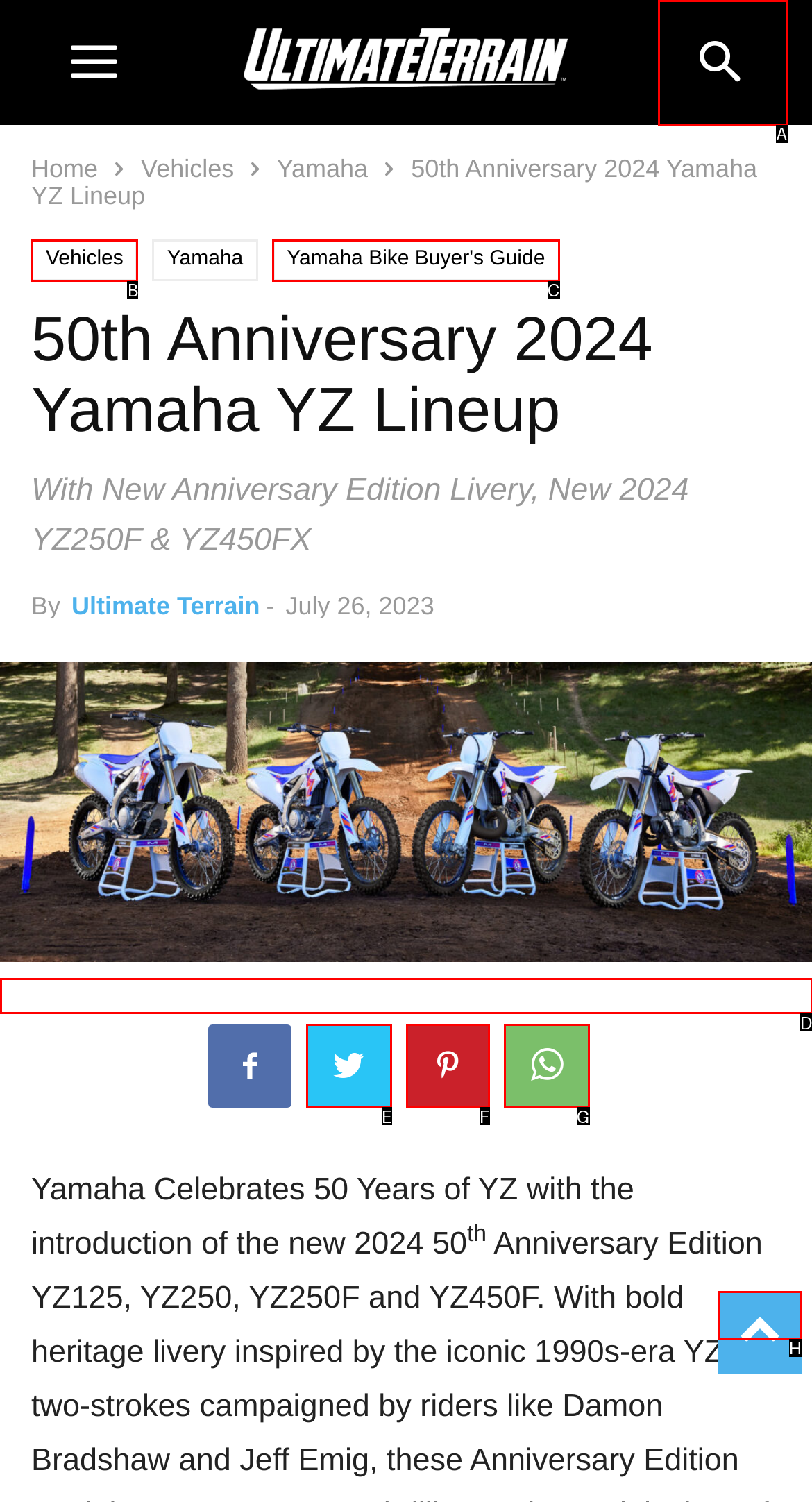Select the letter that corresponds to the UI element described as: Yamaha Bike Buyer's Guide
Answer by providing the letter from the given choices.

C